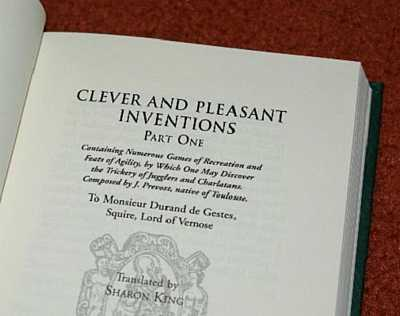Please provide a one-word or short phrase answer to the question:
Who is the book dedicated to?

Monsieur Durand de Gestes